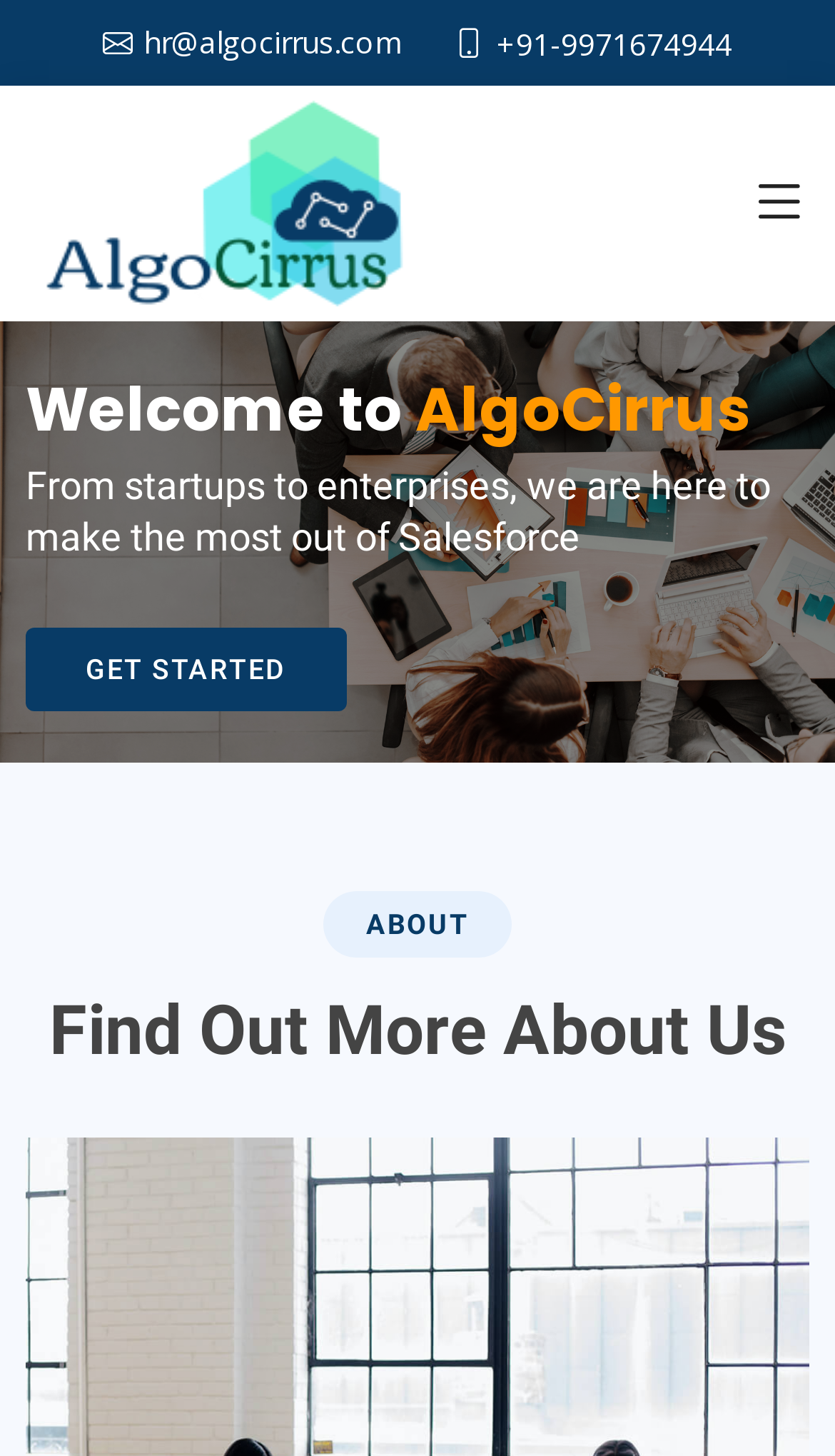Please extract the webpage's main title and generate its text content.

Welcome to AlgoCirrus